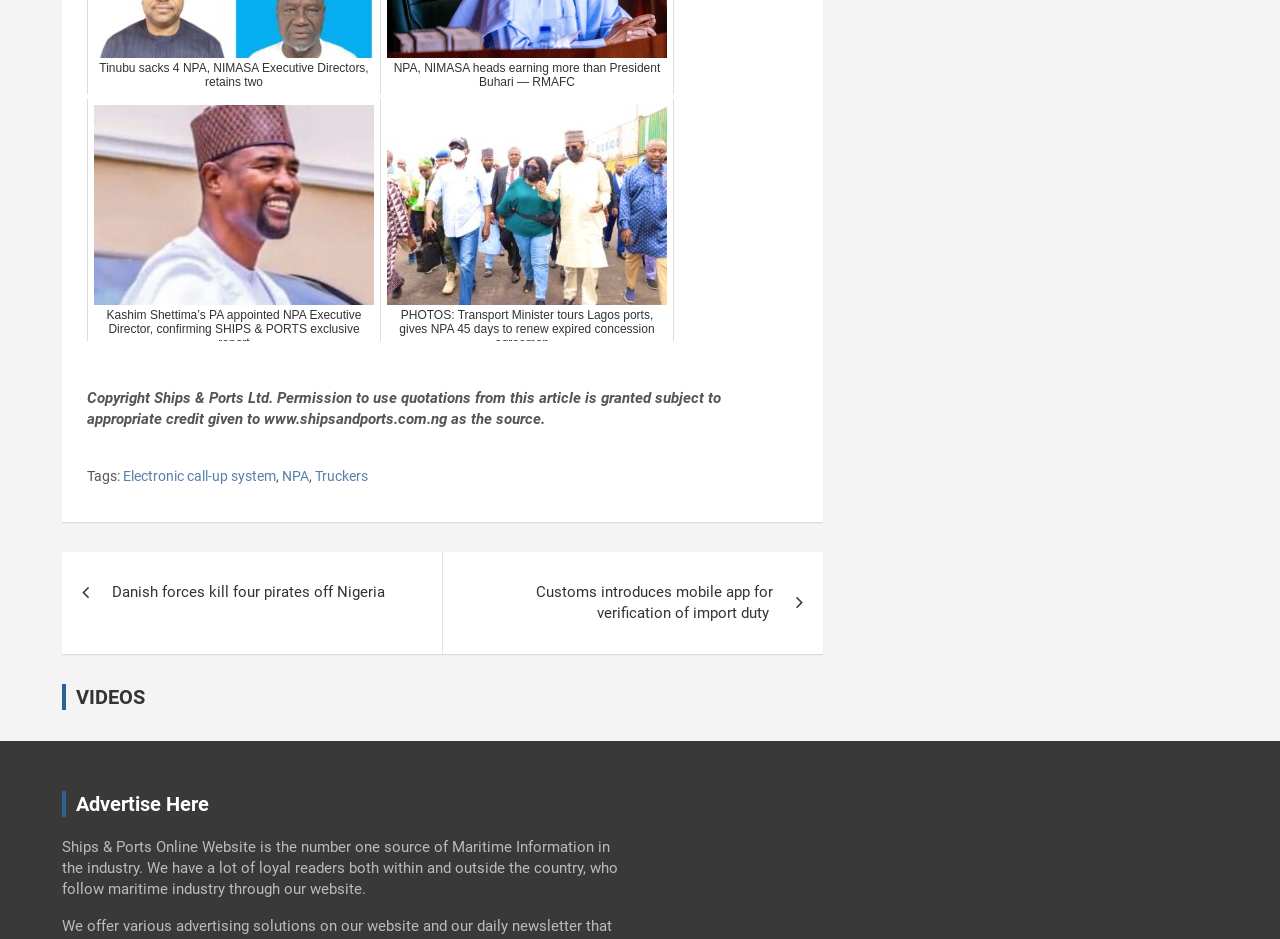What is the name of the website?
Answer the question in as much detail as possible.

I determined the name of the website by looking at the copyright information at the bottom of the page, which states 'Copyright Ships & Ports Ltd.'